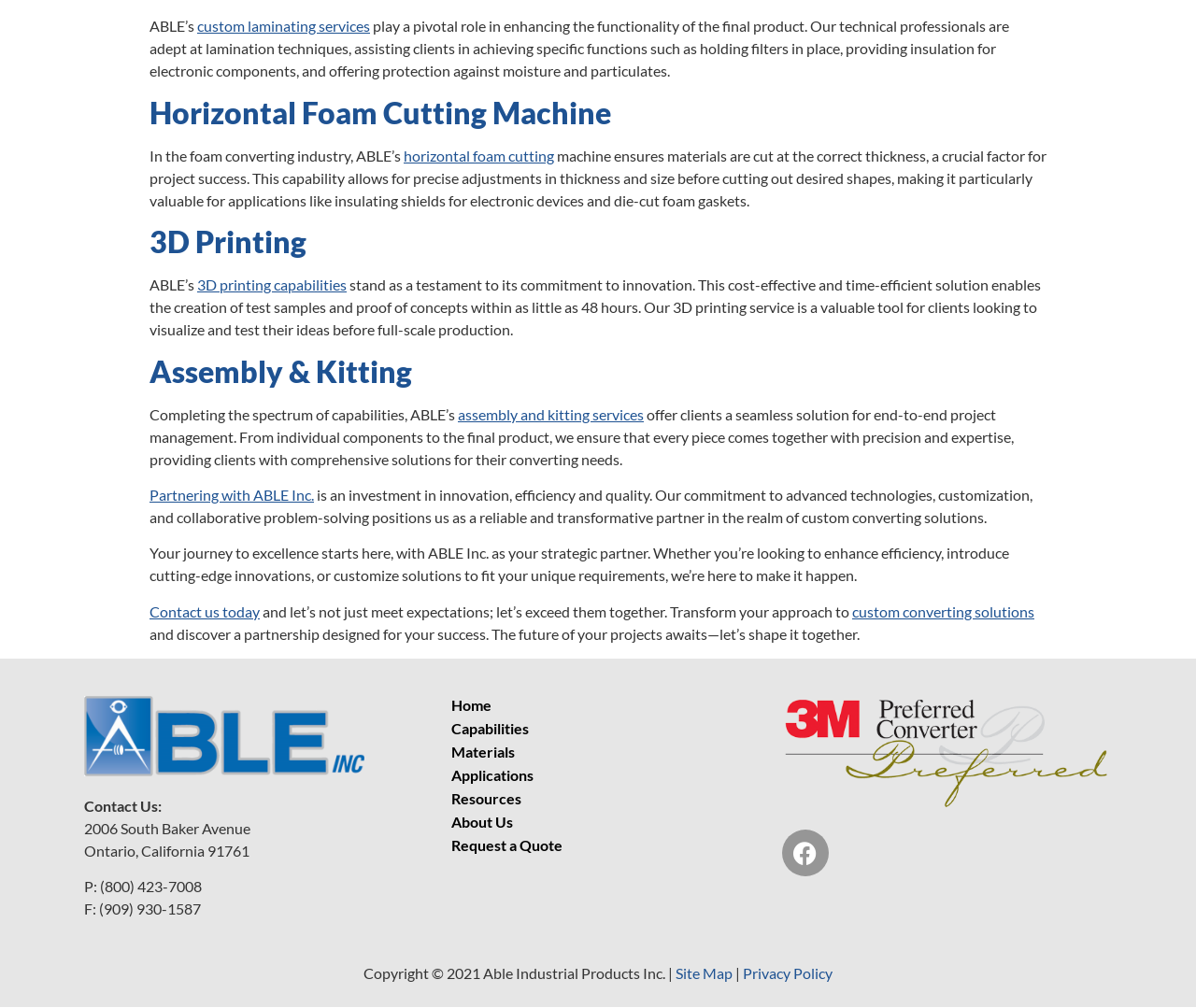Find the bounding box coordinates for the element that must be clicked to complete the instruction: "Visit the home page". The coordinates should be four float numbers between 0 and 1, indicated as [left, top, right, bottom].

[0.362, 0.691, 0.638, 0.709]